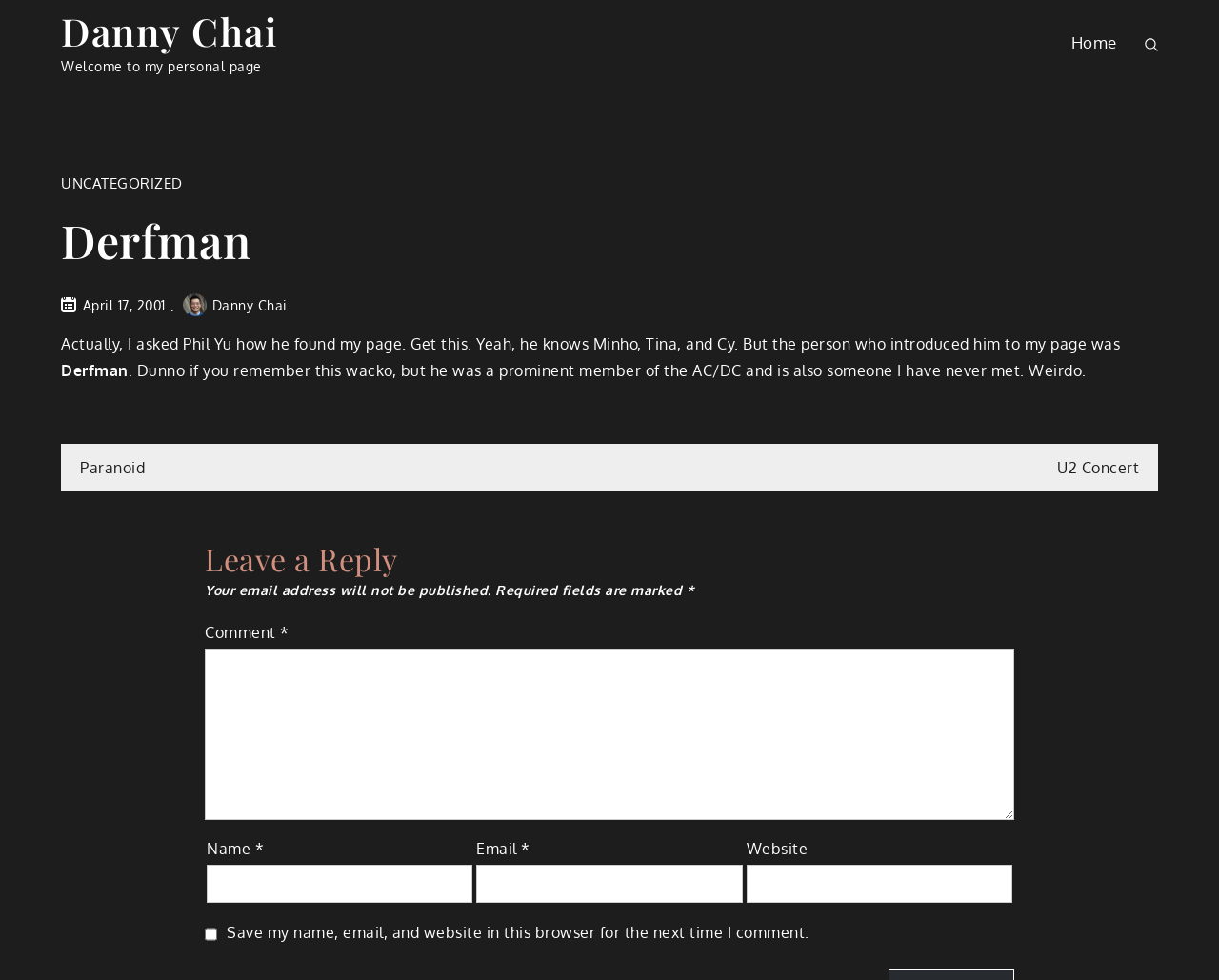Please locate the bounding box coordinates of the element's region that needs to be clicked to follow the instruction: "Click on the UNCATEGORIZED link". The bounding box coordinates should be provided as four float numbers between 0 and 1, i.e., [left, top, right, bottom].

[0.05, 0.178, 0.15, 0.196]